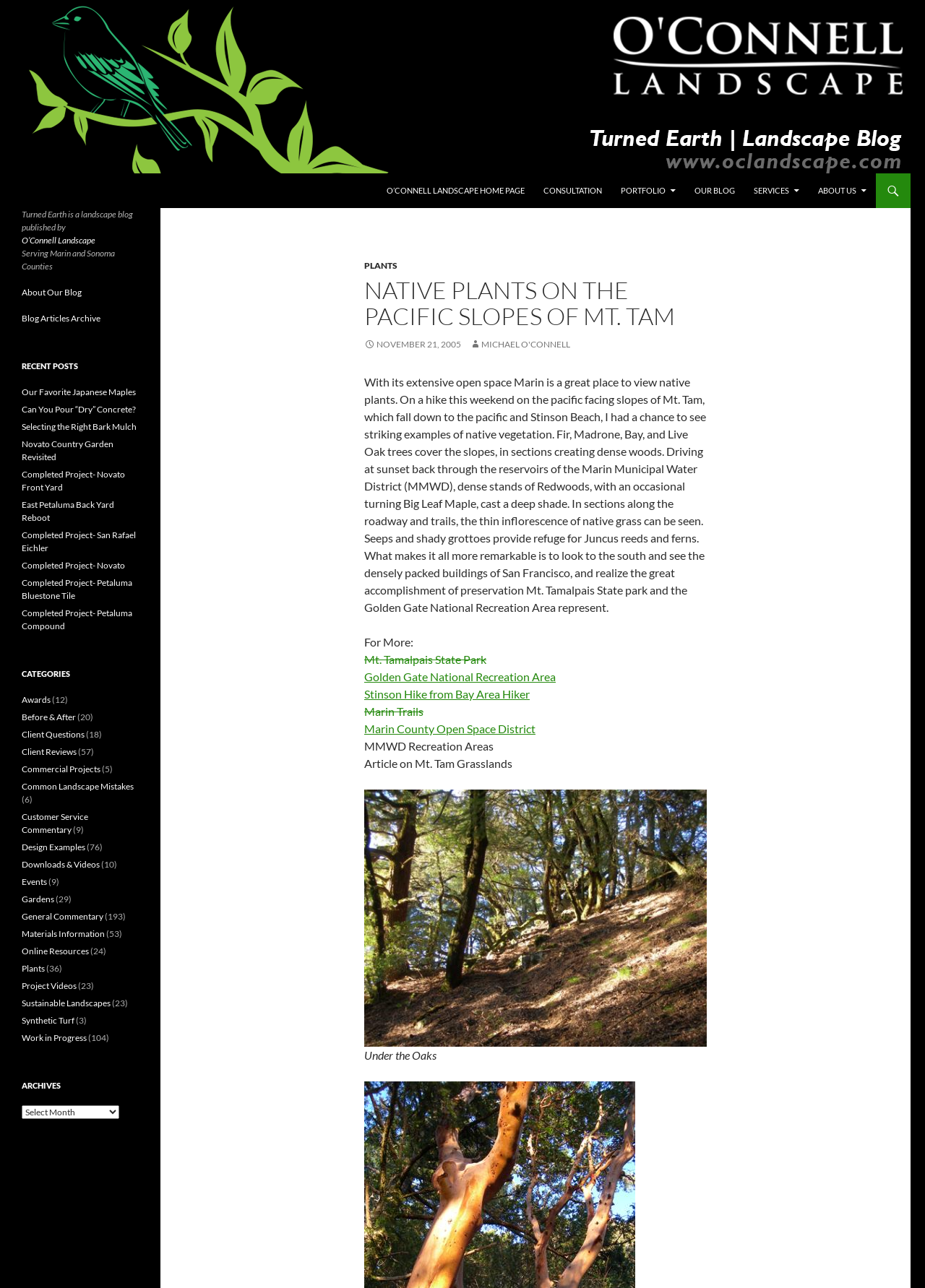Please reply to the following question with a single word or a short phrase:
How many recent posts are listed on the webpage?

8